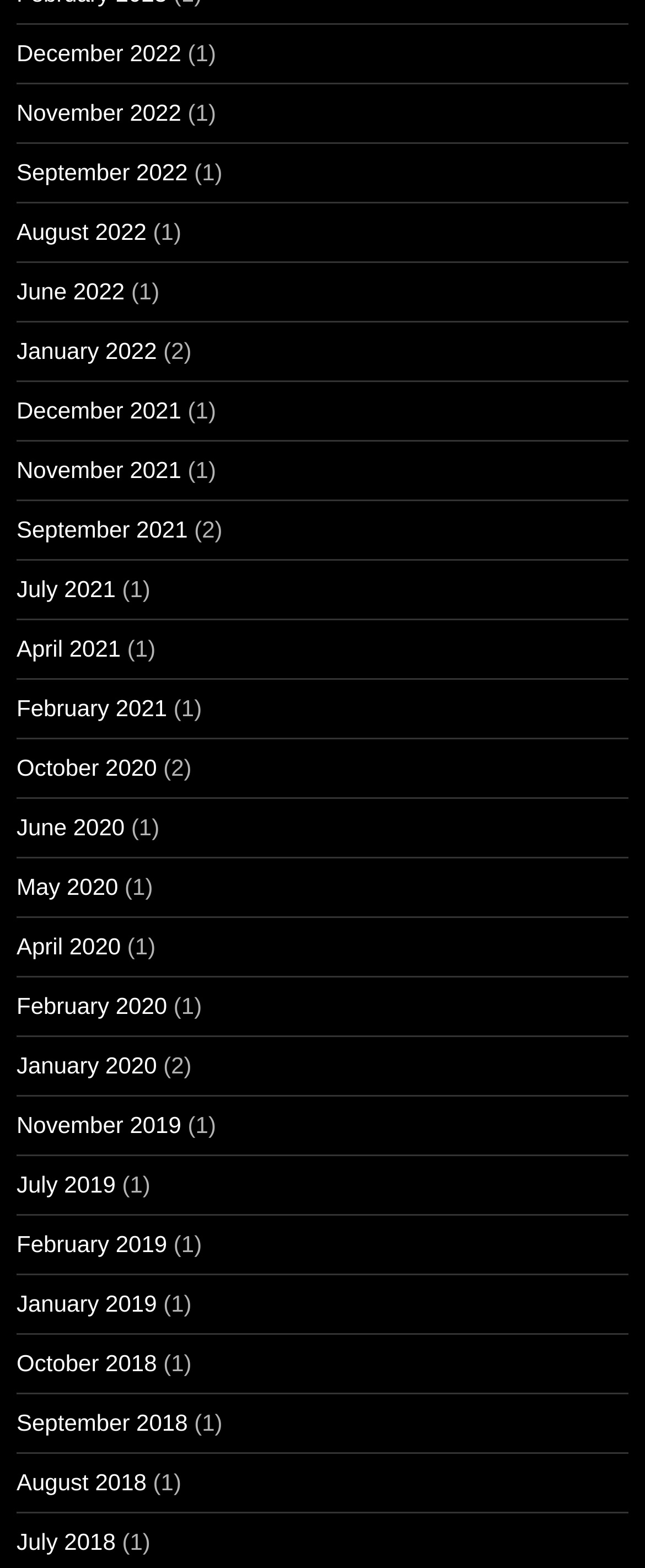Please determine the bounding box coordinates of the clickable area required to carry out the following instruction: "View July 2019". The coordinates must be four float numbers between 0 and 1, represented as [left, top, right, bottom].

[0.026, 0.747, 0.179, 0.763]